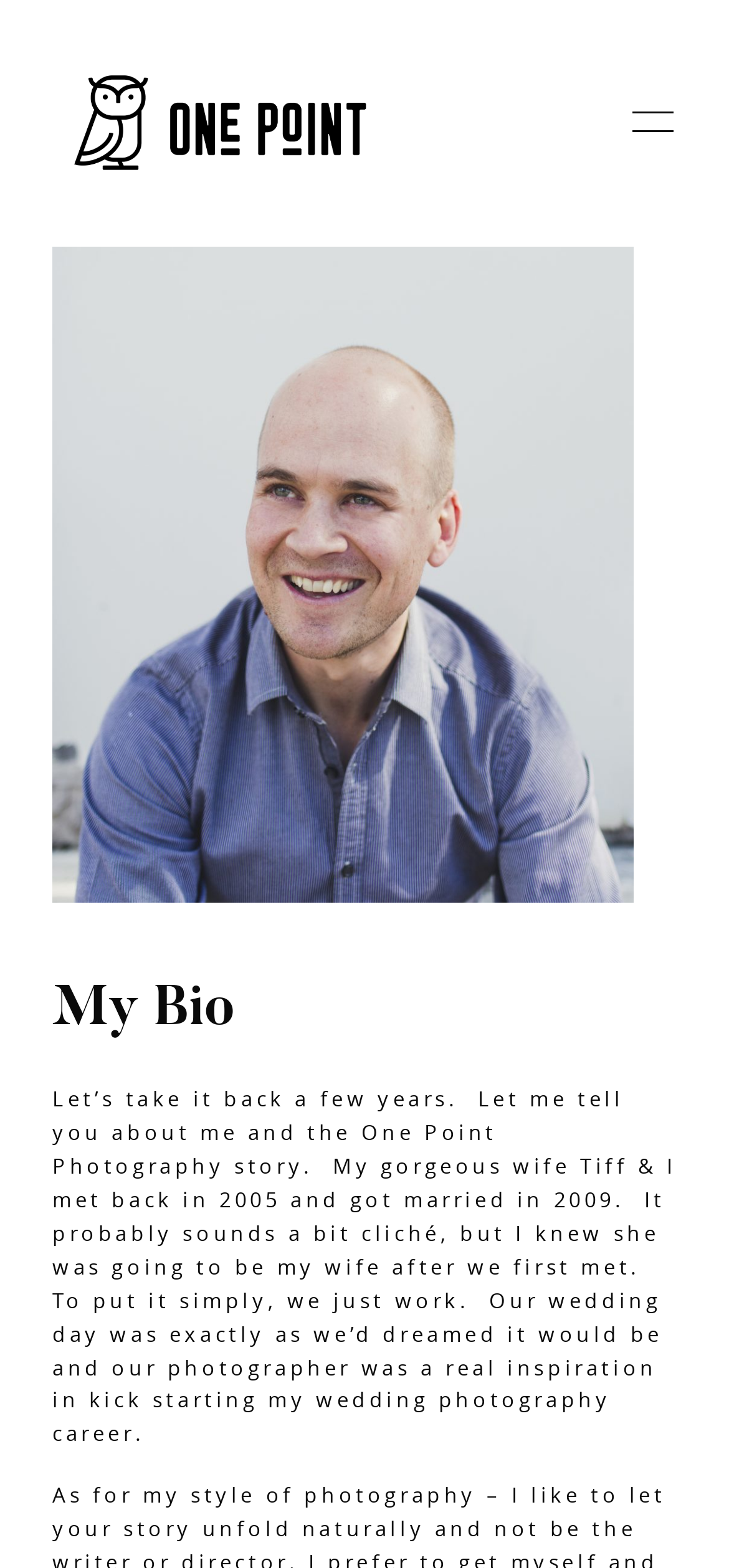Give a concise answer using only one word or phrase for this question:
What is the photographer's wife's name?

Tiff